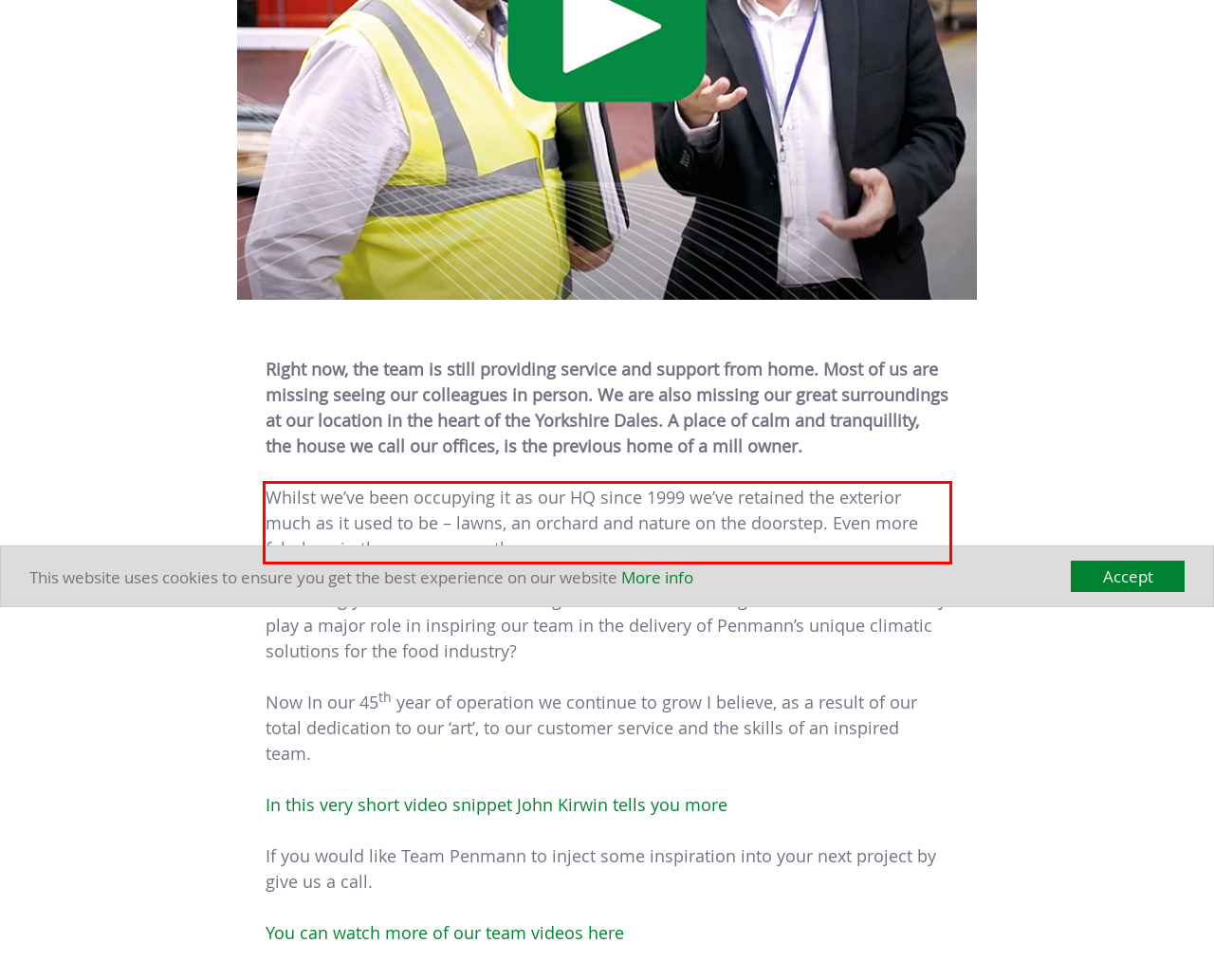Please analyze the screenshot of a webpage and extract the text content within the red bounding box using OCR.

Whilst we’ve been occupying it as our HQ since 1999 we’ve retained the exterior much as it used to be – lawns, an orchard and nature on the doorstep. Even more fabulous in the warmer months.